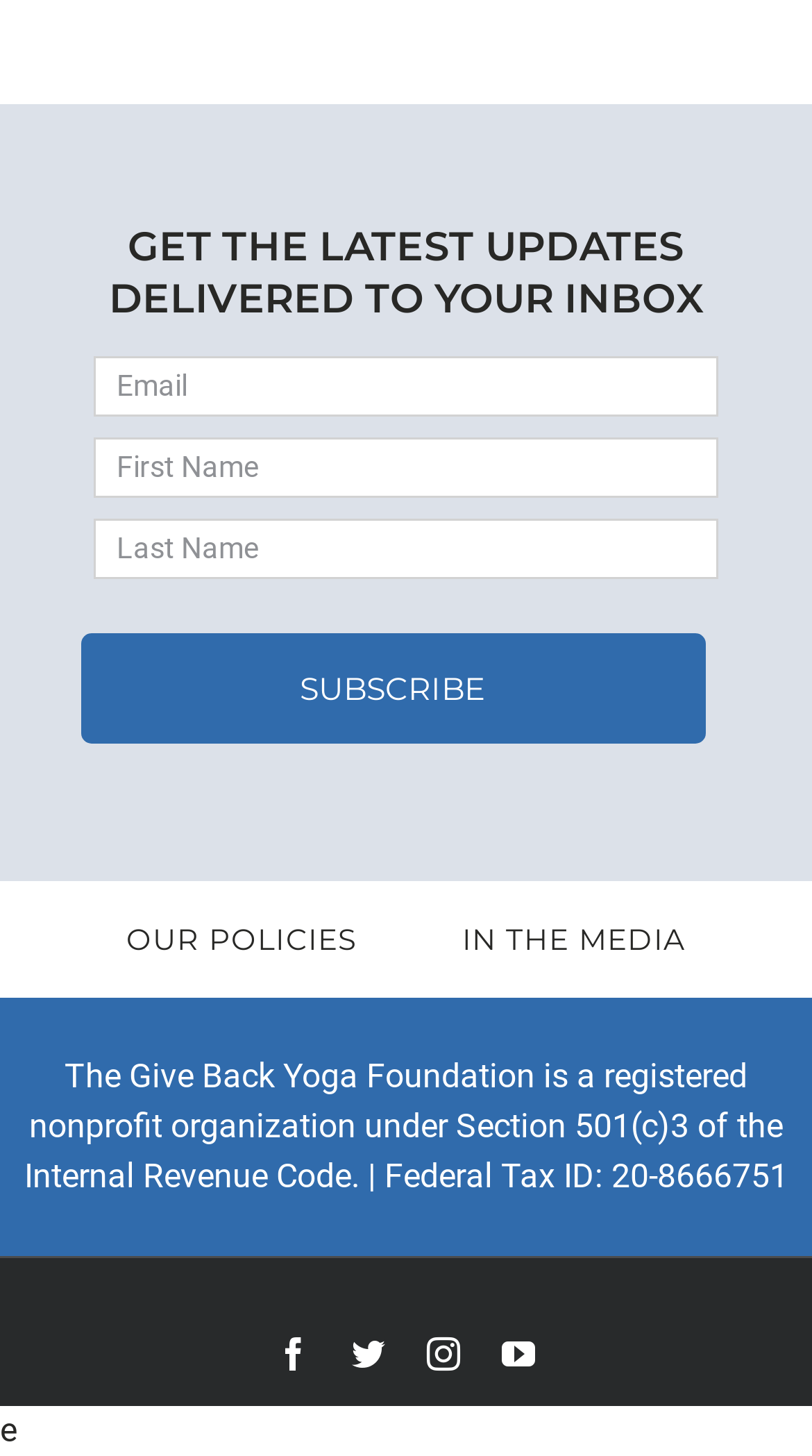What is the purpose of the button?
Please use the visual content to give a single word or phrase answer.

Subscribe